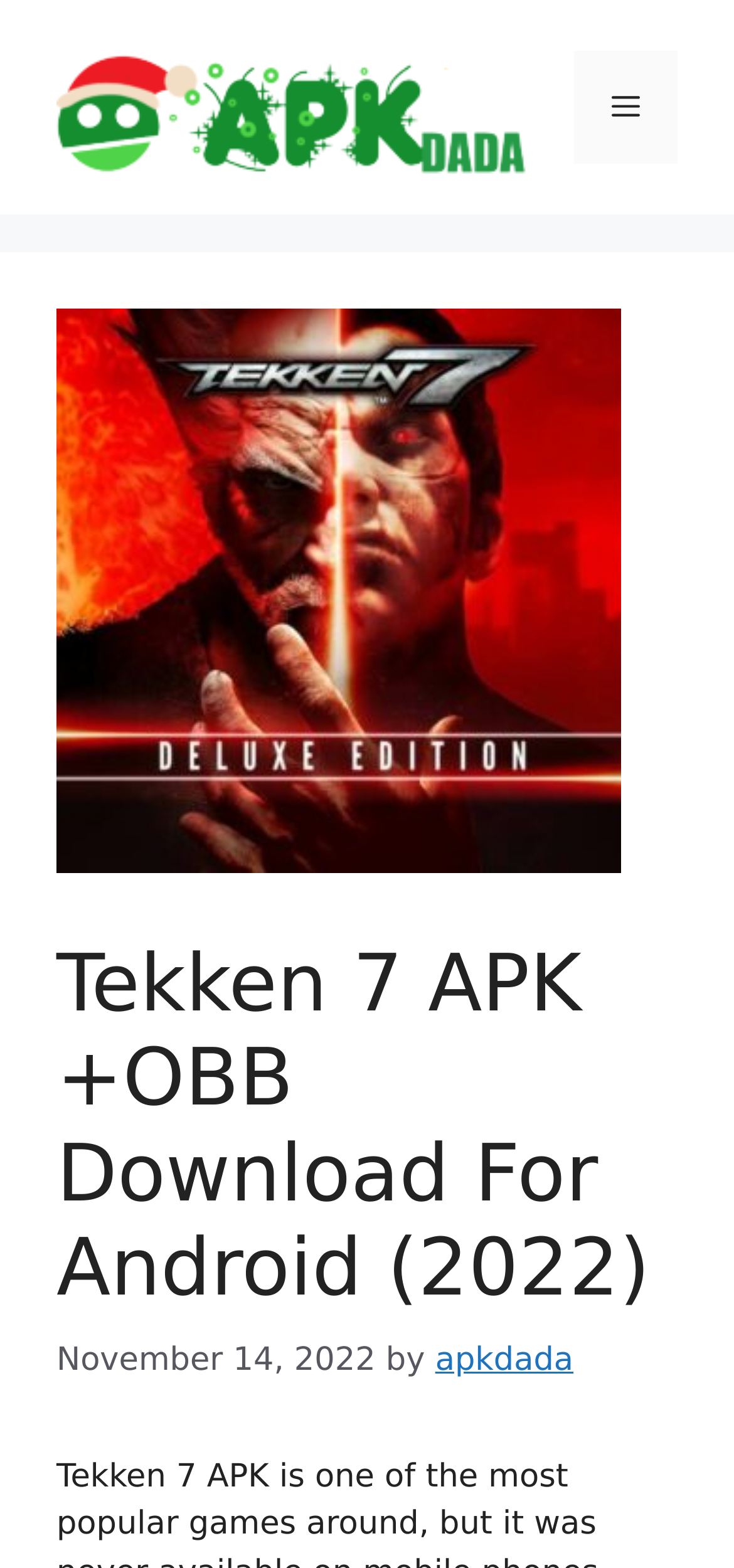Extract the heading text from the webpage.

Tekken 7 APK +OBB Download For Android (2022)